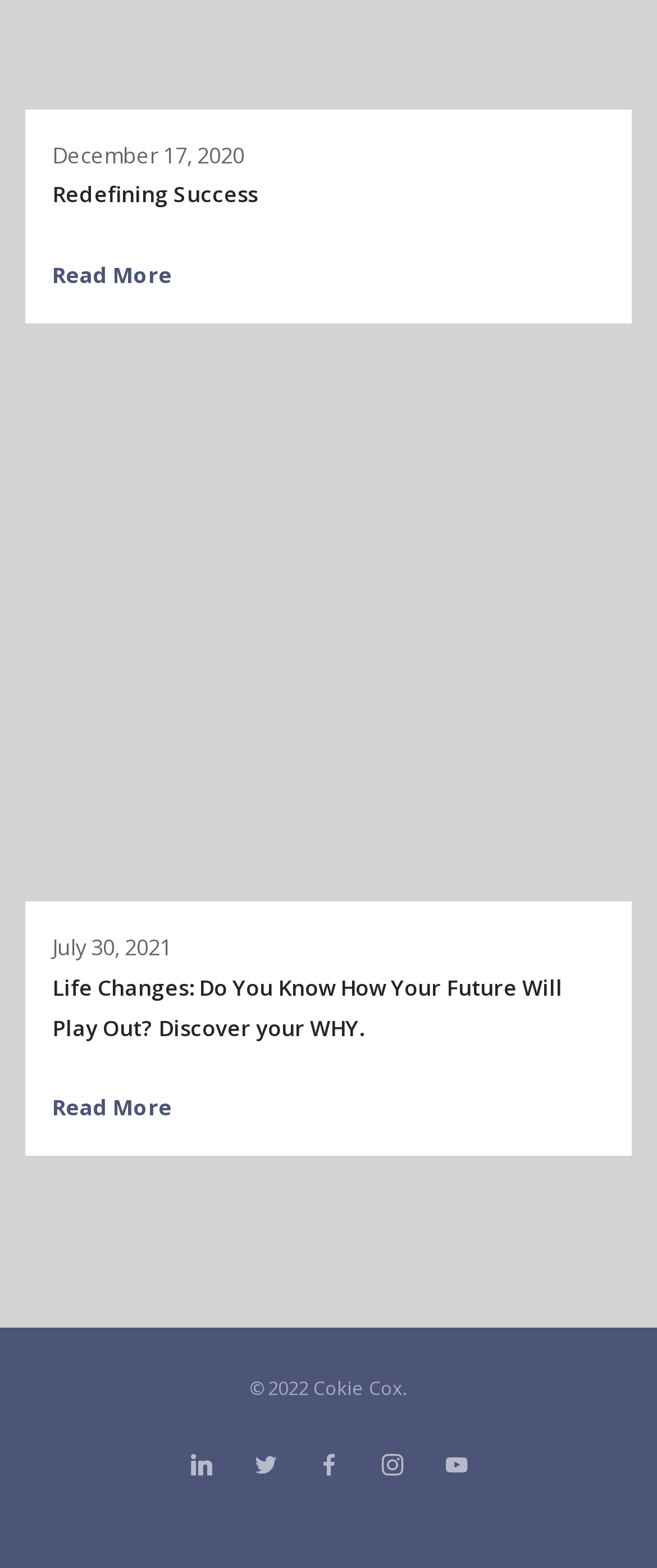From the given element description: "Read More", find the bounding box for the UI element. Provide the coordinates as four float numbers between 0 and 1, in the order [left, top, right, bottom].

[0.079, 0.697, 0.261, 0.716]